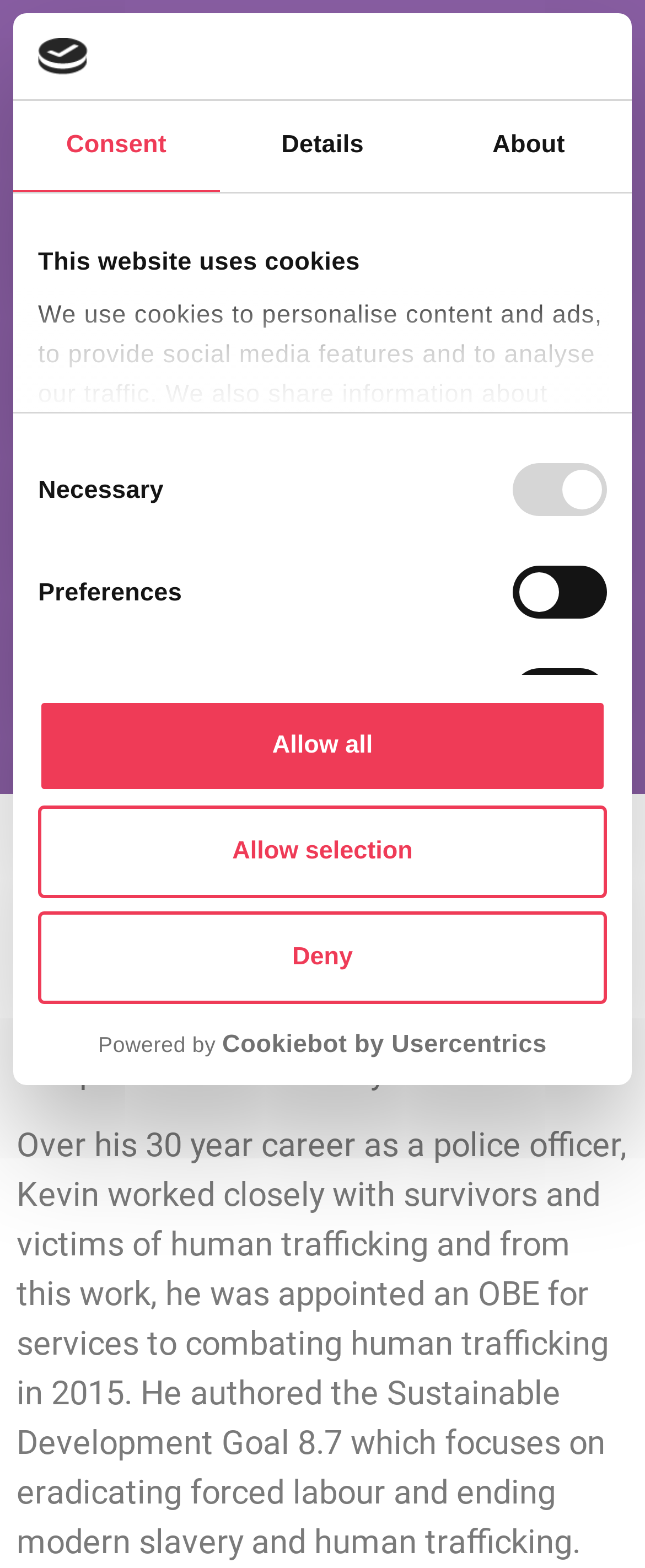Determine the bounding box coordinates for the clickable element to execute this instruction: "Click the 'logo' link". Provide the coordinates as four float numbers between 0 and 1, i.e., [left, top, right, bottom].

[0.059, 0.656, 0.941, 0.676]